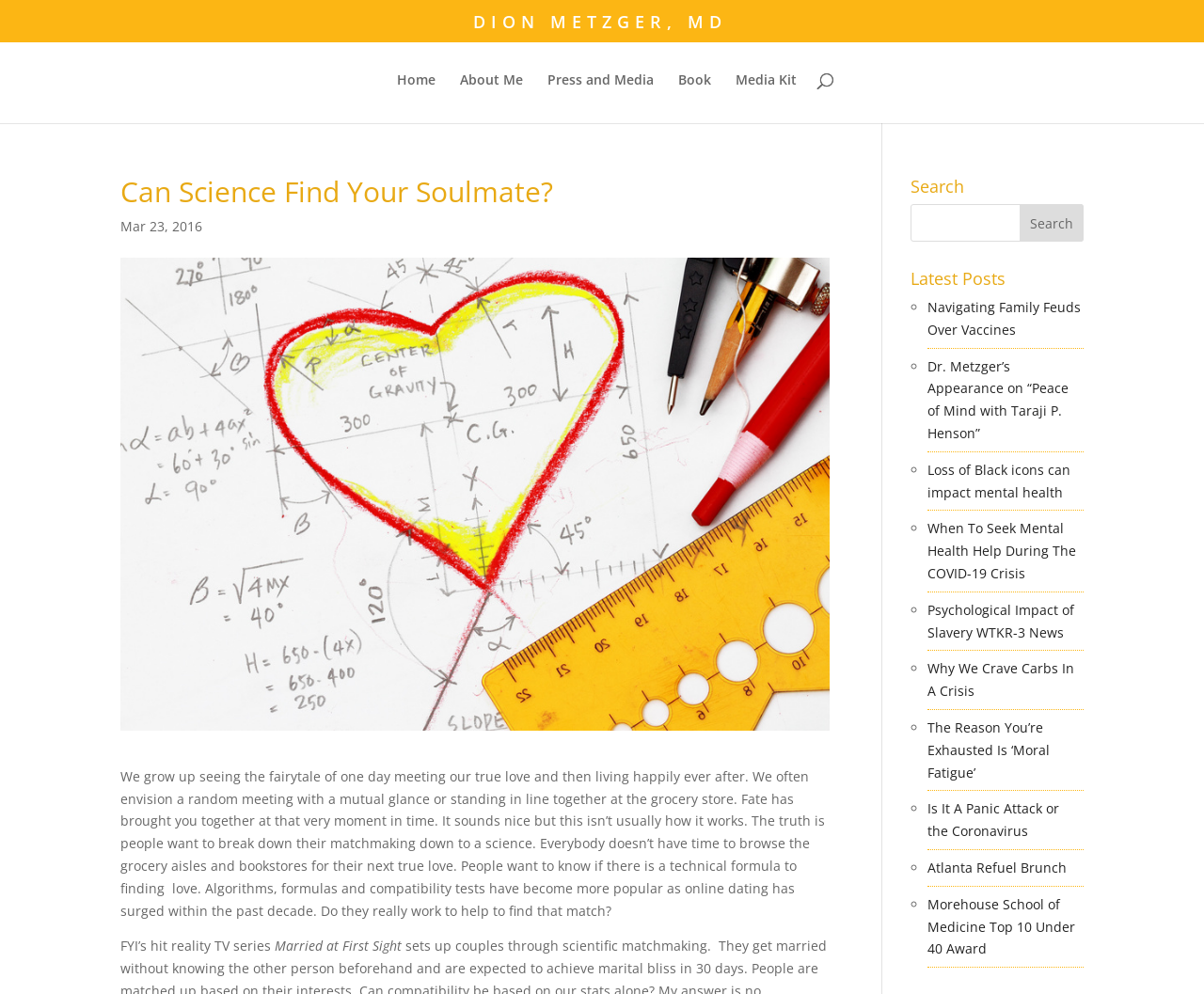Given the description of the UI element: "Married at First Sight", predict the bounding box coordinates in the form of [left, top, right, bottom], with each value being a float between 0 and 1.

[0.228, 0.943, 0.334, 0.961]